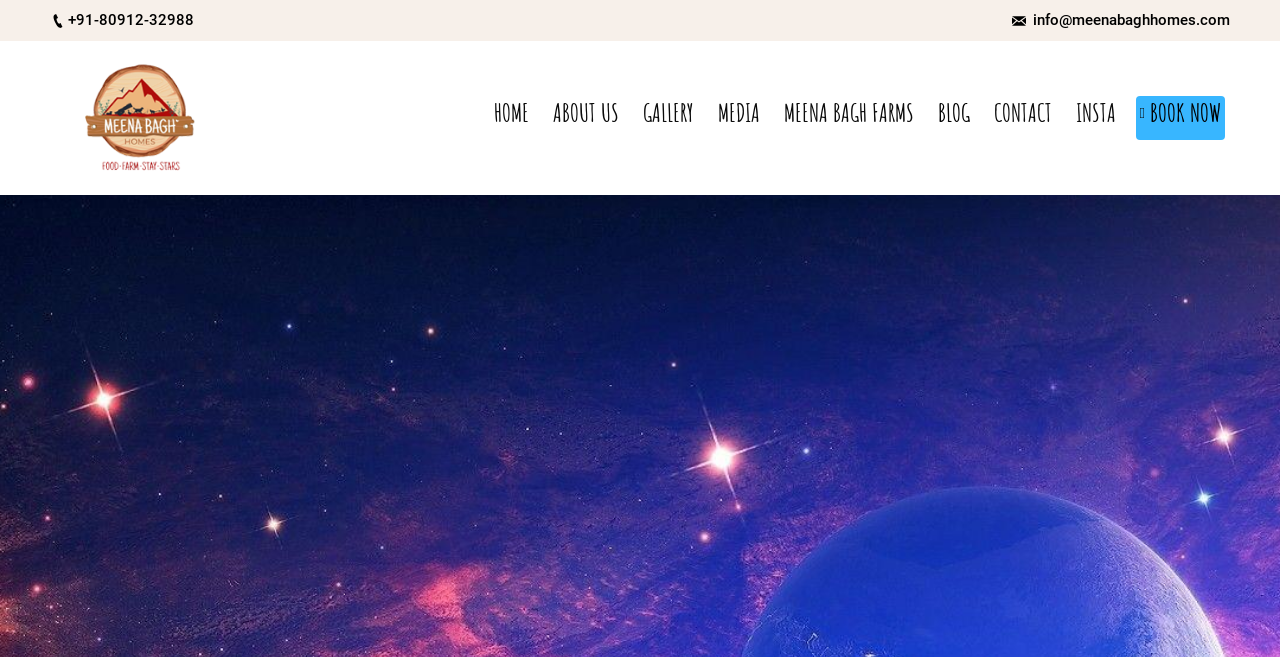Find the bounding box coordinates of the UI element according to this description: "NSF Merge Tool".

None